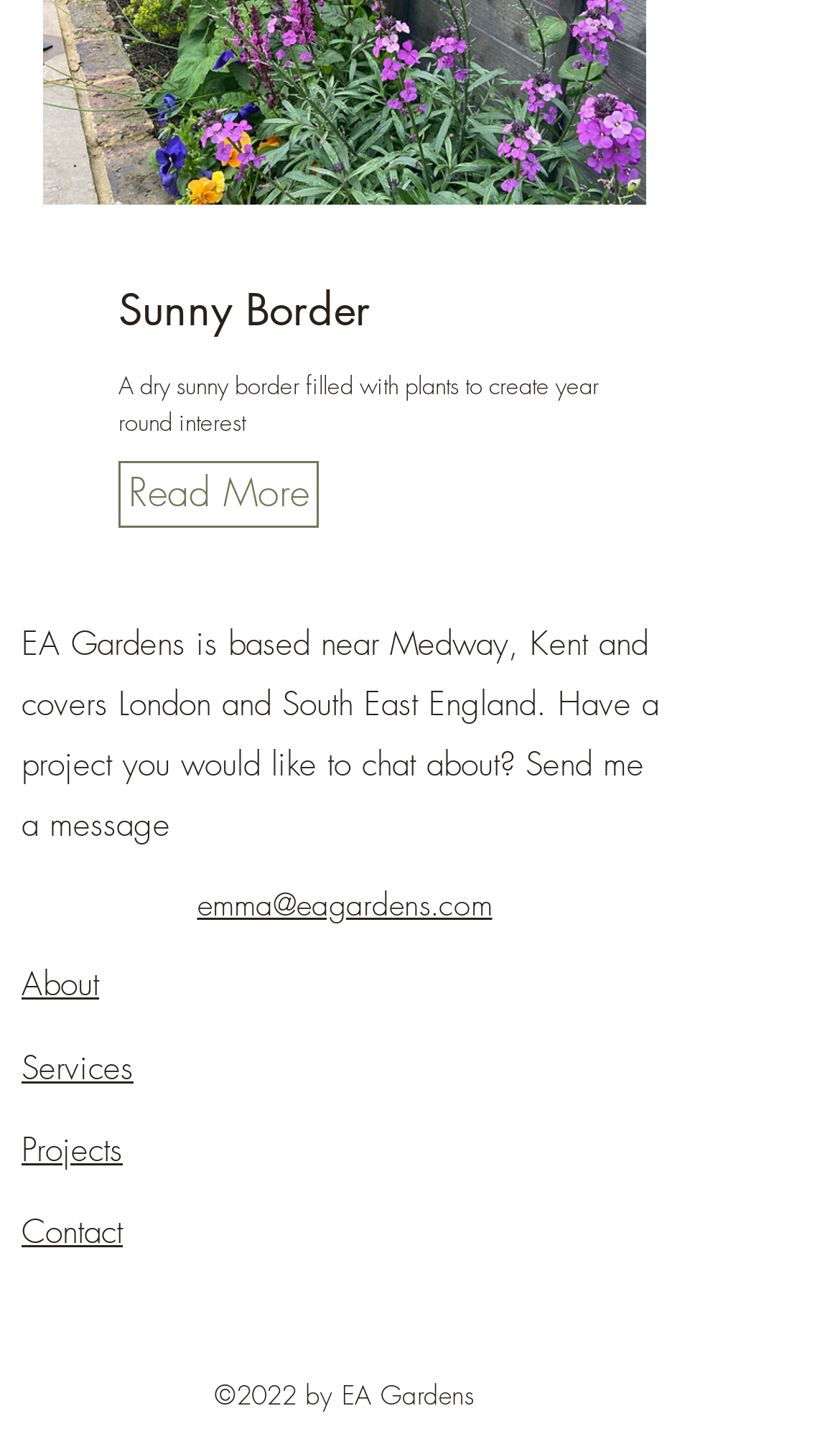Extract the bounding box coordinates for the HTML element that matches this description: "emma@eagardens.com". The coordinates should be four float numbers between 0 and 1, i.e., [left, top, right, bottom].

[0.235, 0.614, 0.586, 0.643]